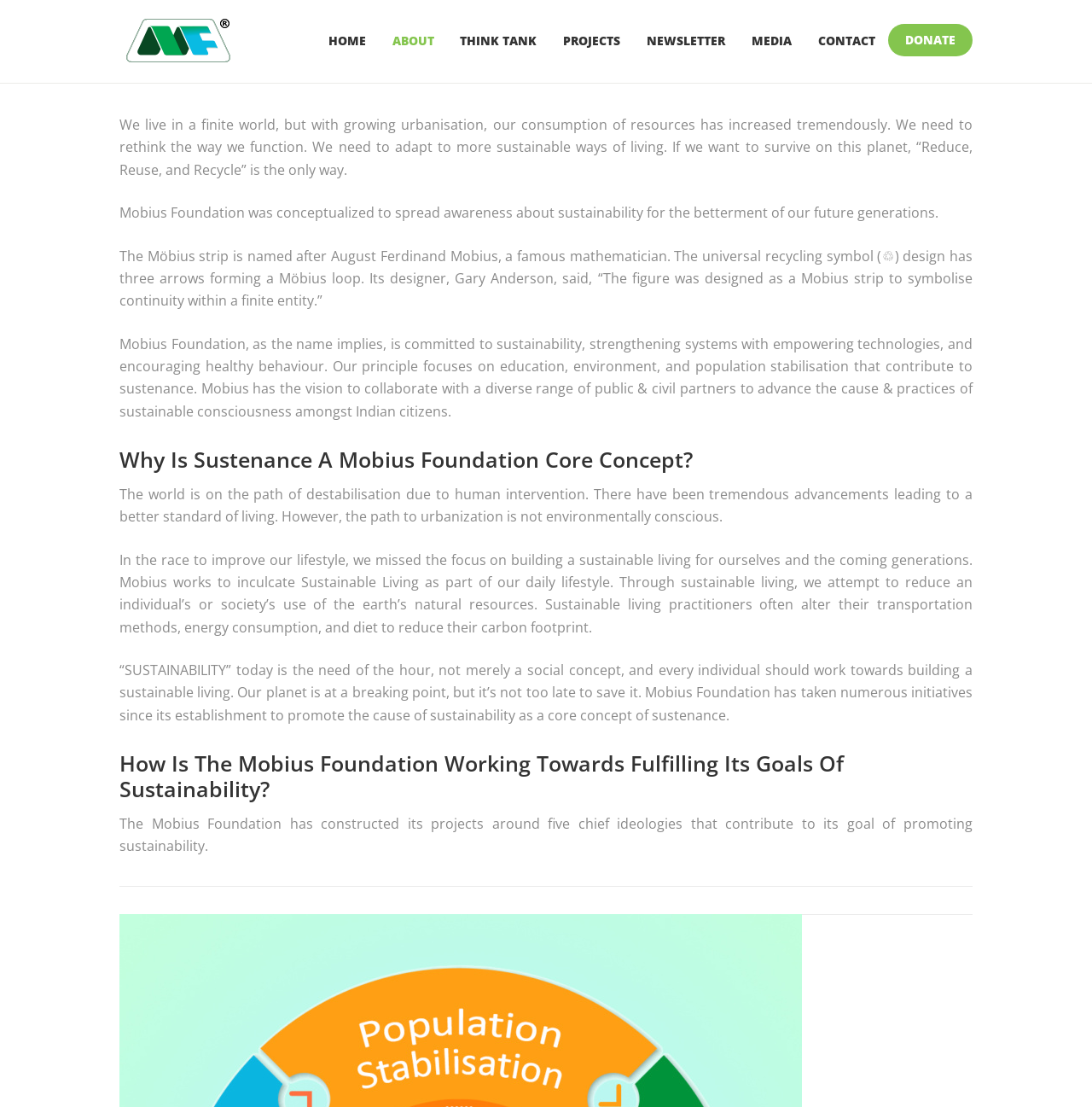Locate the bounding box coordinates of the area you need to click to fulfill this instruction: 'Click the DONATE link'. The coordinates must be in the form of four float numbers ranging from 0 to 1: [left, top, right, bottom].

[0.813, 0.022, 0.891, 0.051]